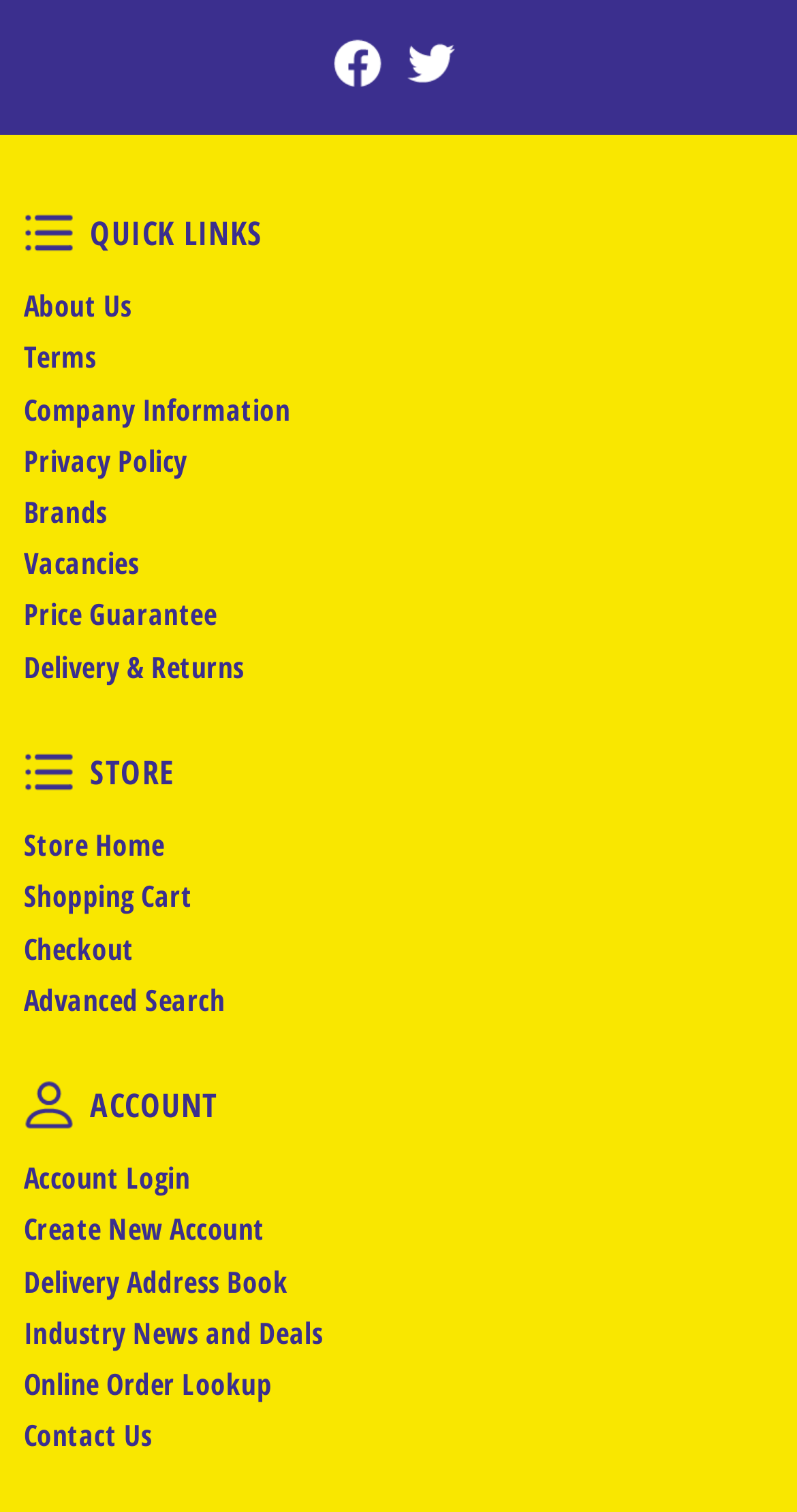Please reply to the following question with a single word or a short phrase:
What is the second link under 'Store'?

Shopping Cart